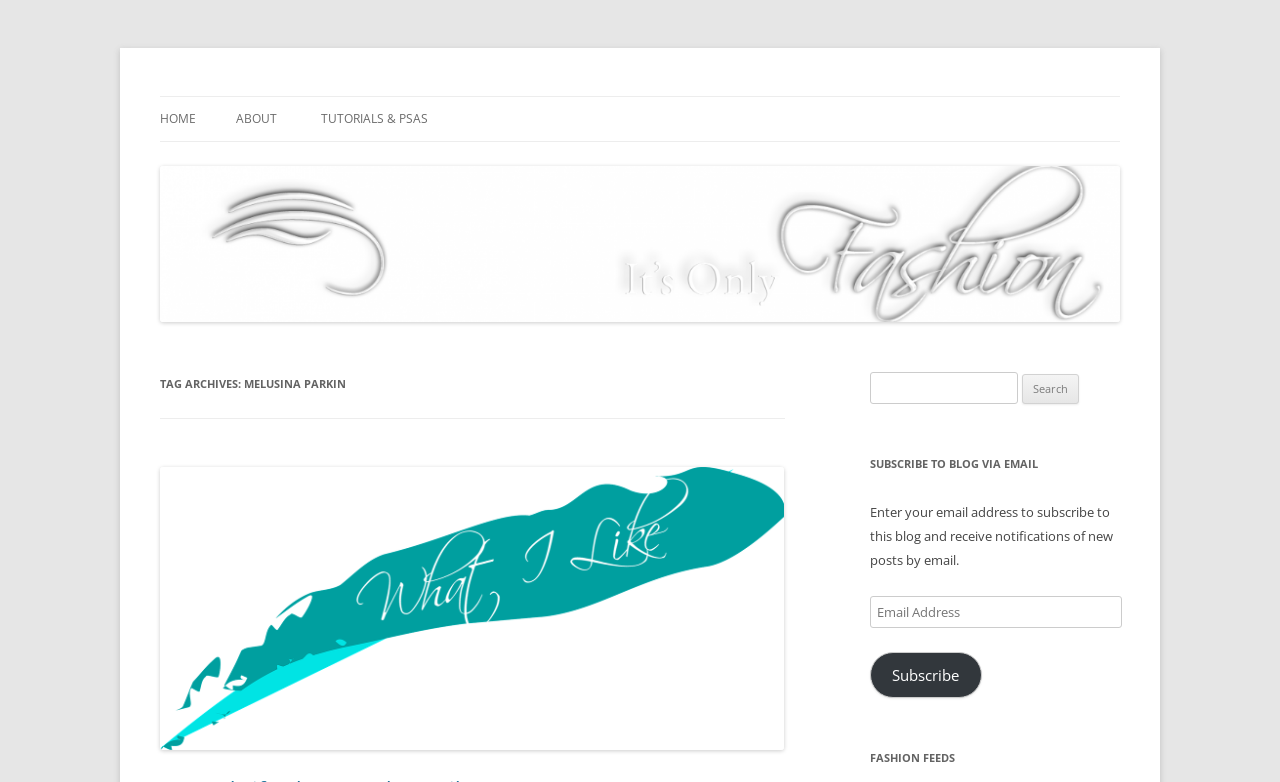What is the name of the blog?
Carefully analyze the image and provide a thorough answer to the question.

The name of the blog can be found in the heading element at the top of the page, which says 'Its Only Fashion'. This is also the text of the link element with the same bounding box coordinates.